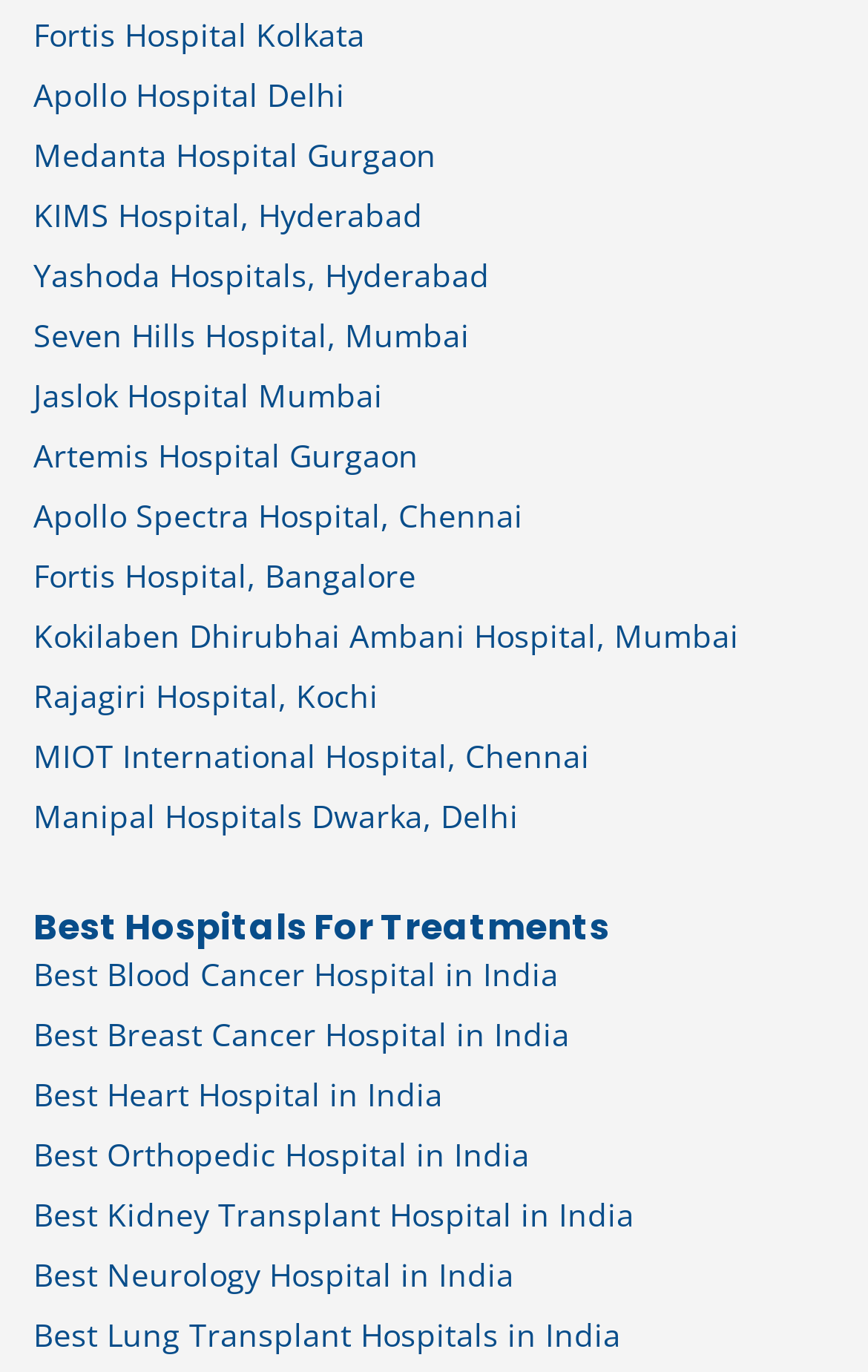Please specify the bounding box coordinates of the clickable region to carry out the following instruction: "Click on Fortis Hospital Kolkata". The coordinates should be four float numbers between 0 and 1, in the format [left, top, right, bottom].

[0.038, 0.007, 0.421, 0.041]